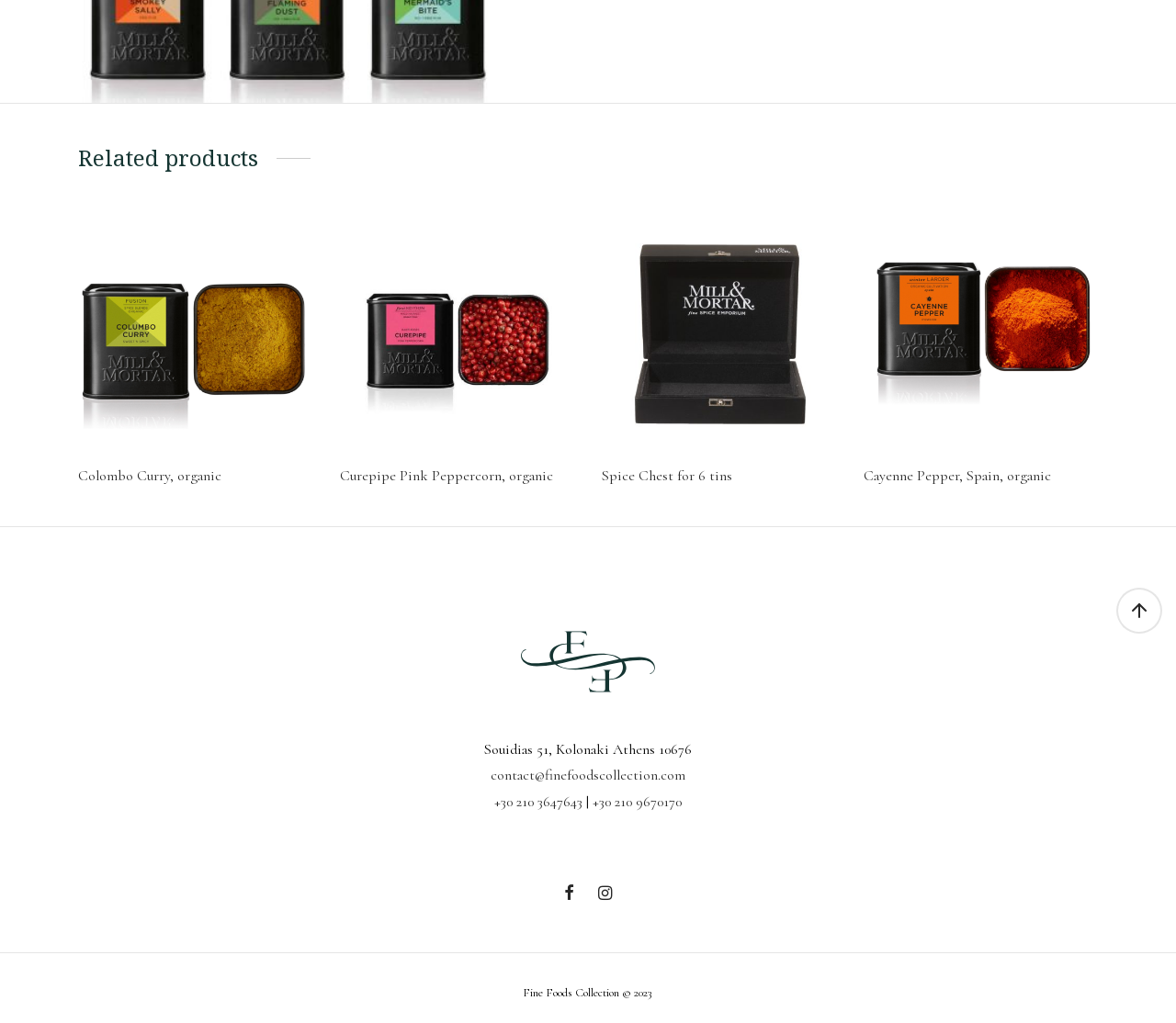Locate the UI element described by parent_node: HOME title="Scroll To Top" in the provided webpage screenshot. Return the bounding box coordinates in the format (top-left x, top-left y, bottom-right x, bottom-right y), ensuring all values are between 0 and 1.

[0.949, 0.575, 0.988, 0.619]